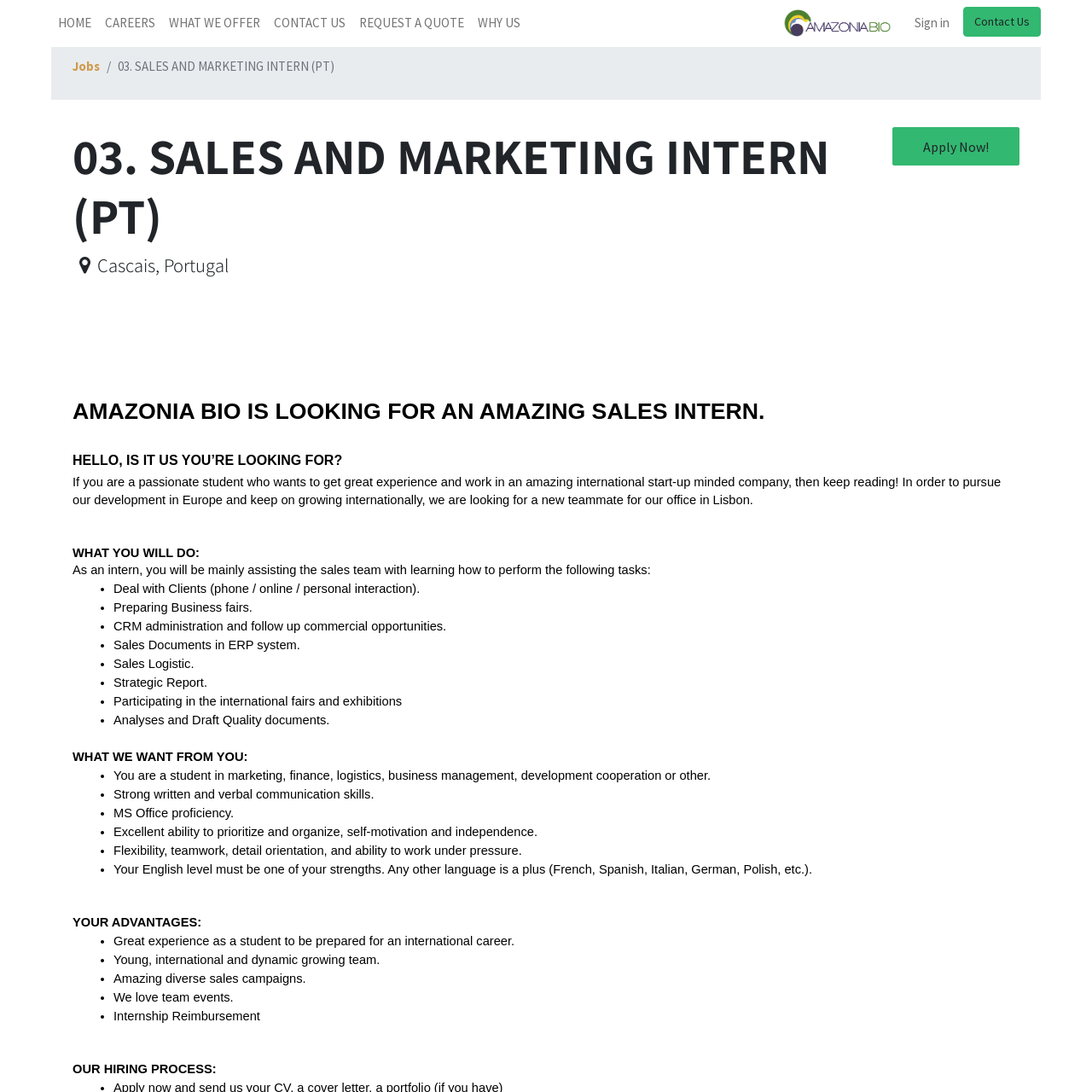Find the bounding box coordinates for the UI element that matches this description: "CONTACT US".

[0.245, 0.006, 0.323, 0.036]